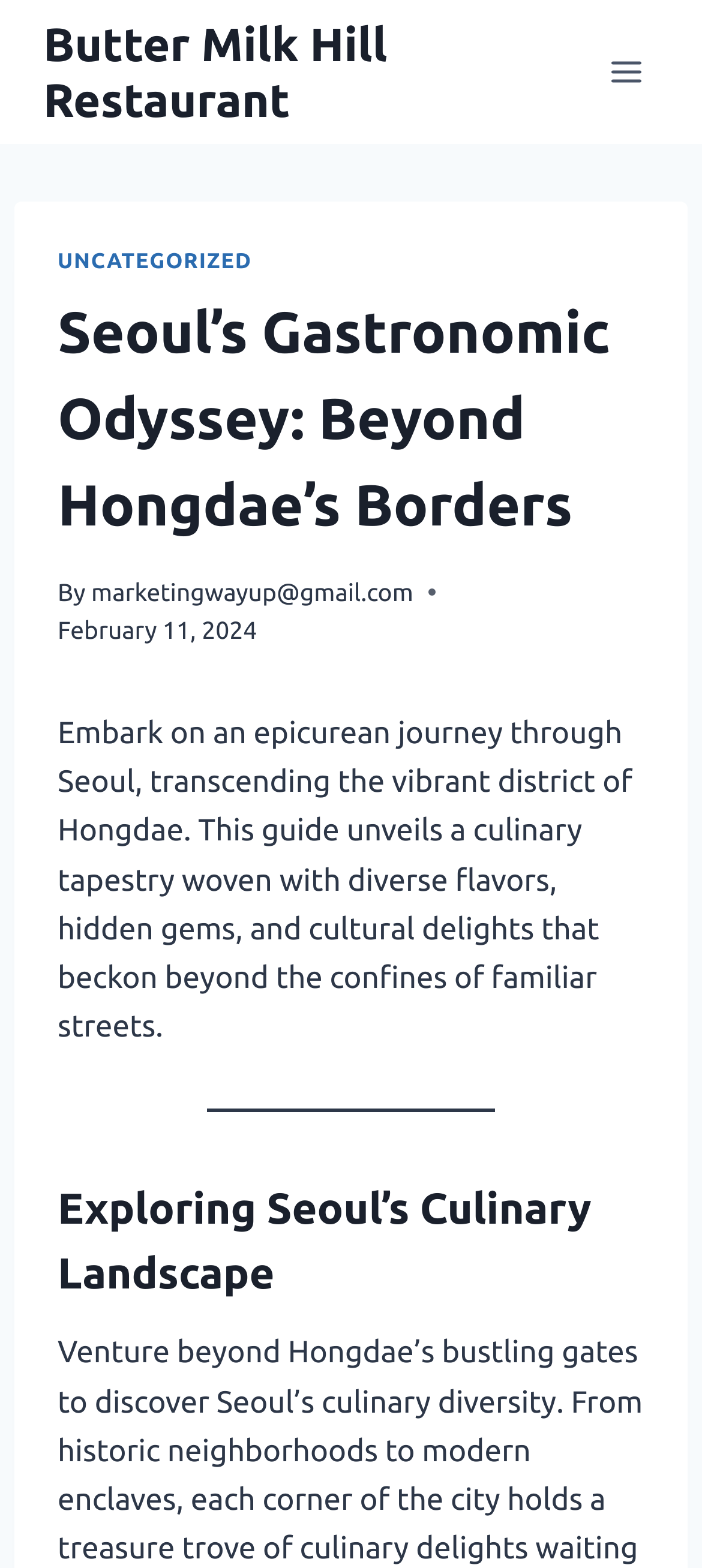Please reply to the following question with a single word or a short phrase:
What is the theme of the guide?

Food and culture